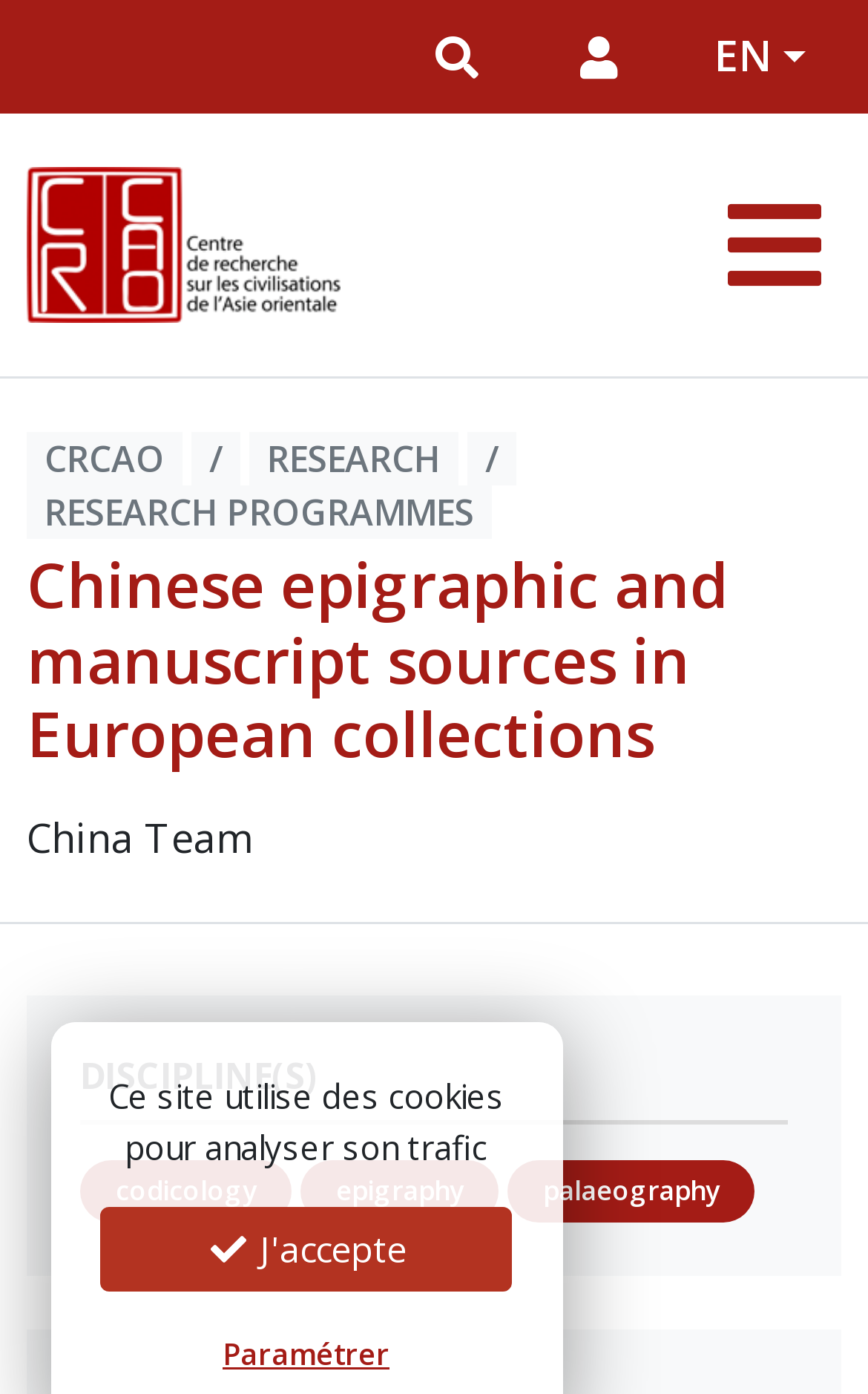Please provide a short answer using a single word or phrase for the question:
What is the topic of the research program?

Chinese epigraphic and manuscript sources